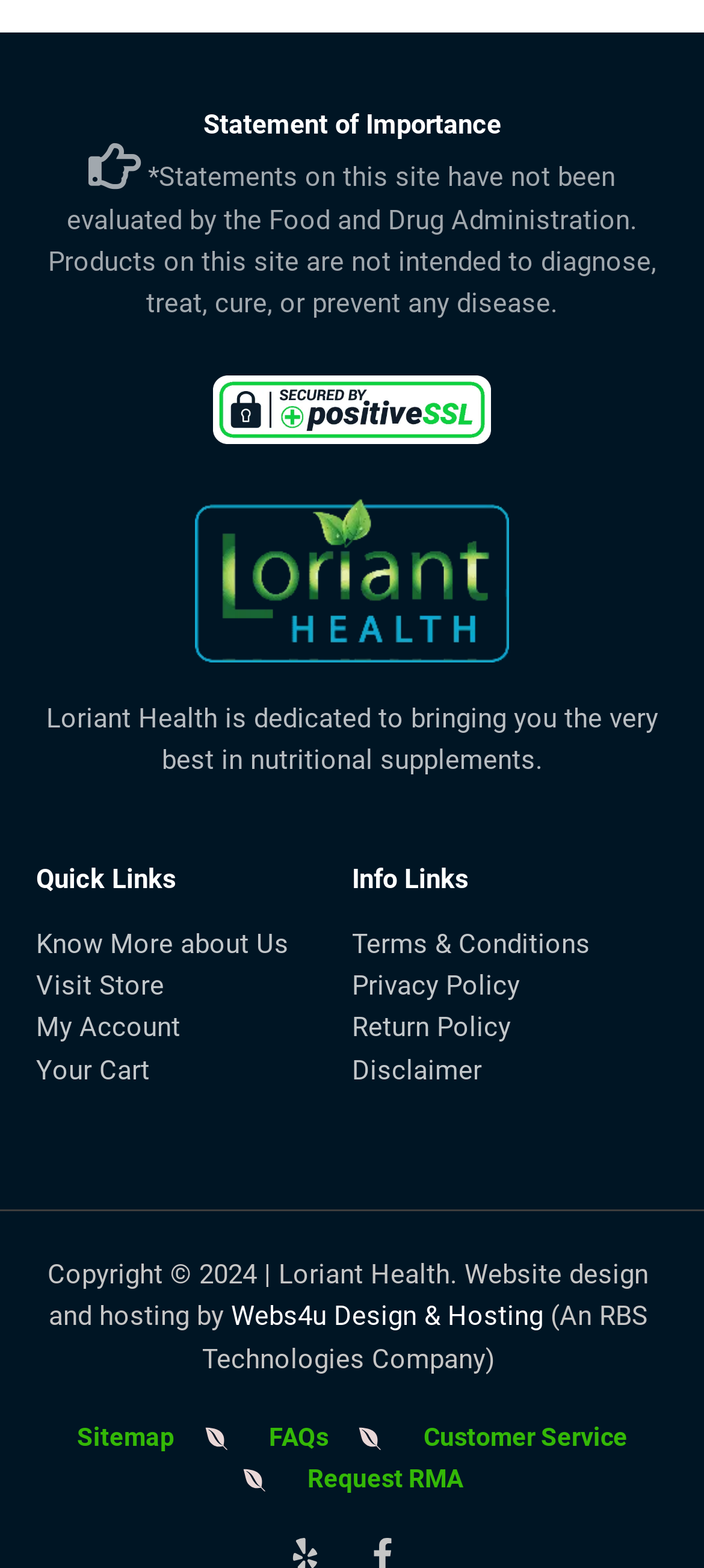Locate the bounding box coordinates of the item that should be clicked to fulfill the instruction: "Request a return merchandise authorization".

[0.343, 0.93, 0.657, 0.957]